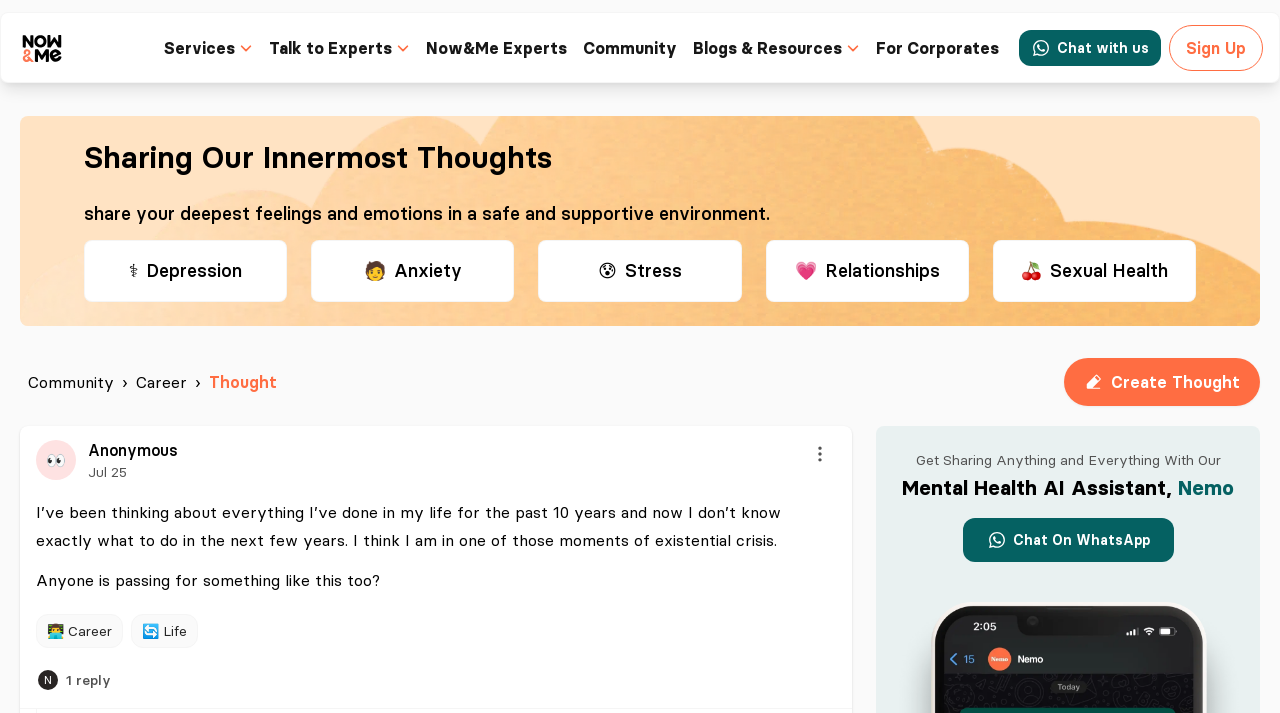What is the topic of the thought being shared?
Based on the image, respond with a single word or phrase.

Existential crisis